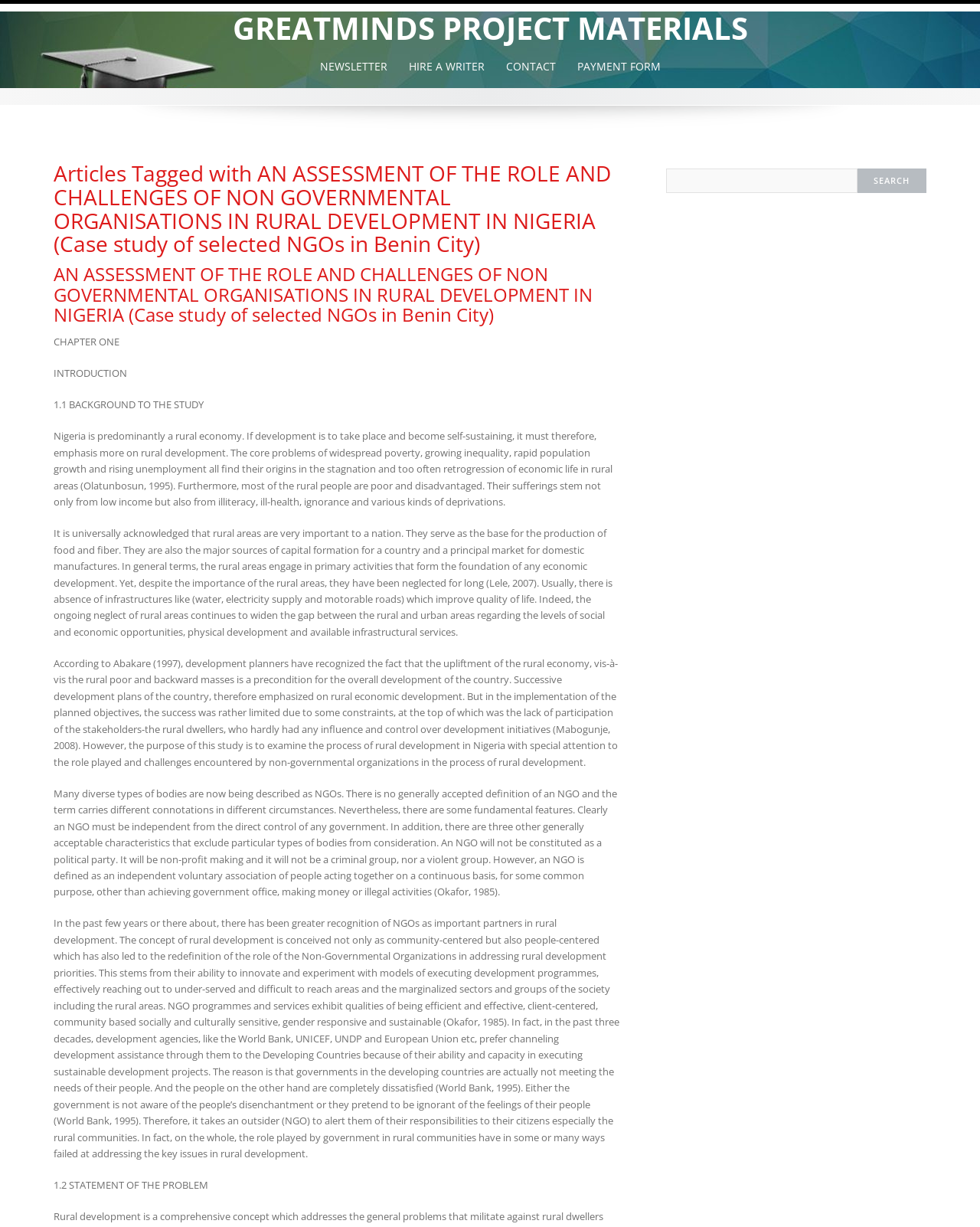Please locate and retrieve the main header text of the webpage.

GREATMINDS PROJECT MATERIALS